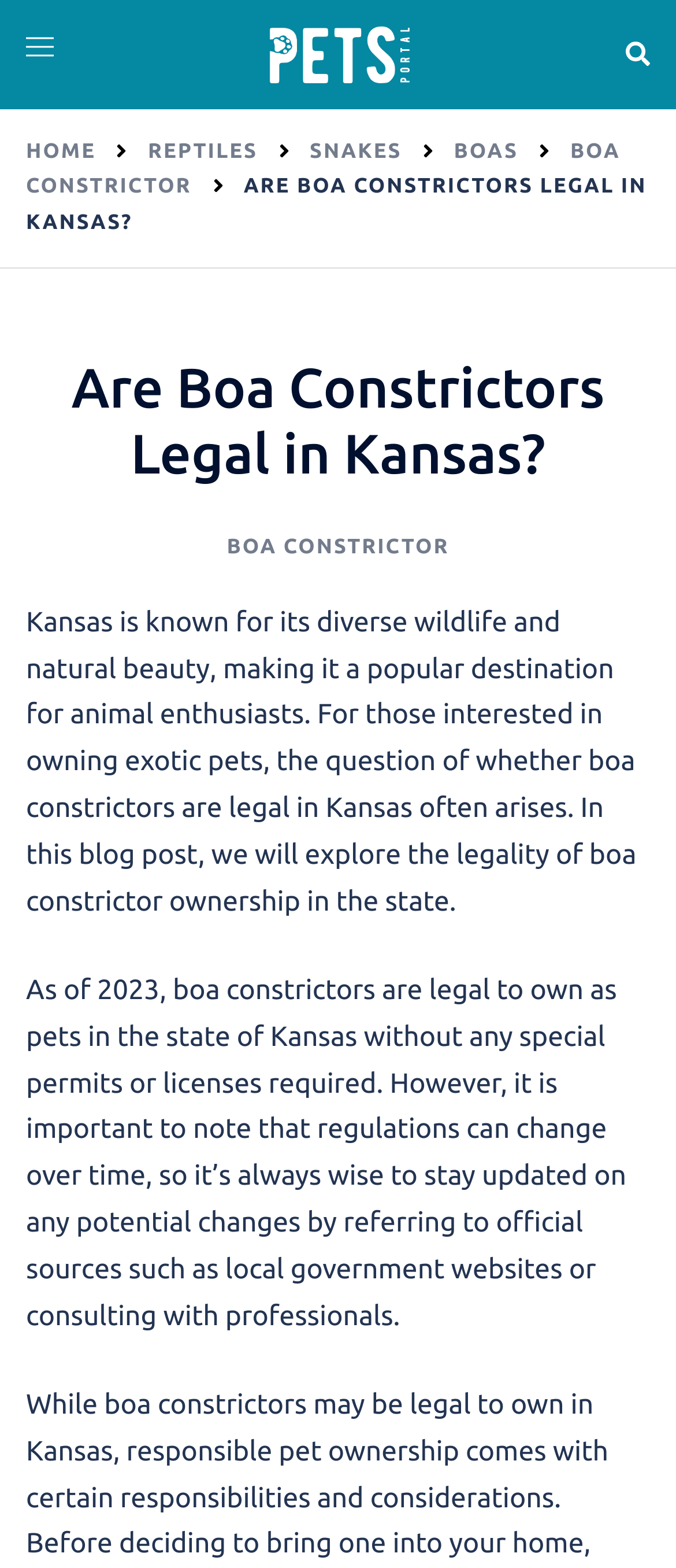Based on the image, please respond to the question with as much detail as possible:
What is the purpose of this webpage?

The webpage aims to inform readers about the laws and regulations regarding owning boa constrictors as pets in Kansas, helping them make informed decisions before getting a pet snake.